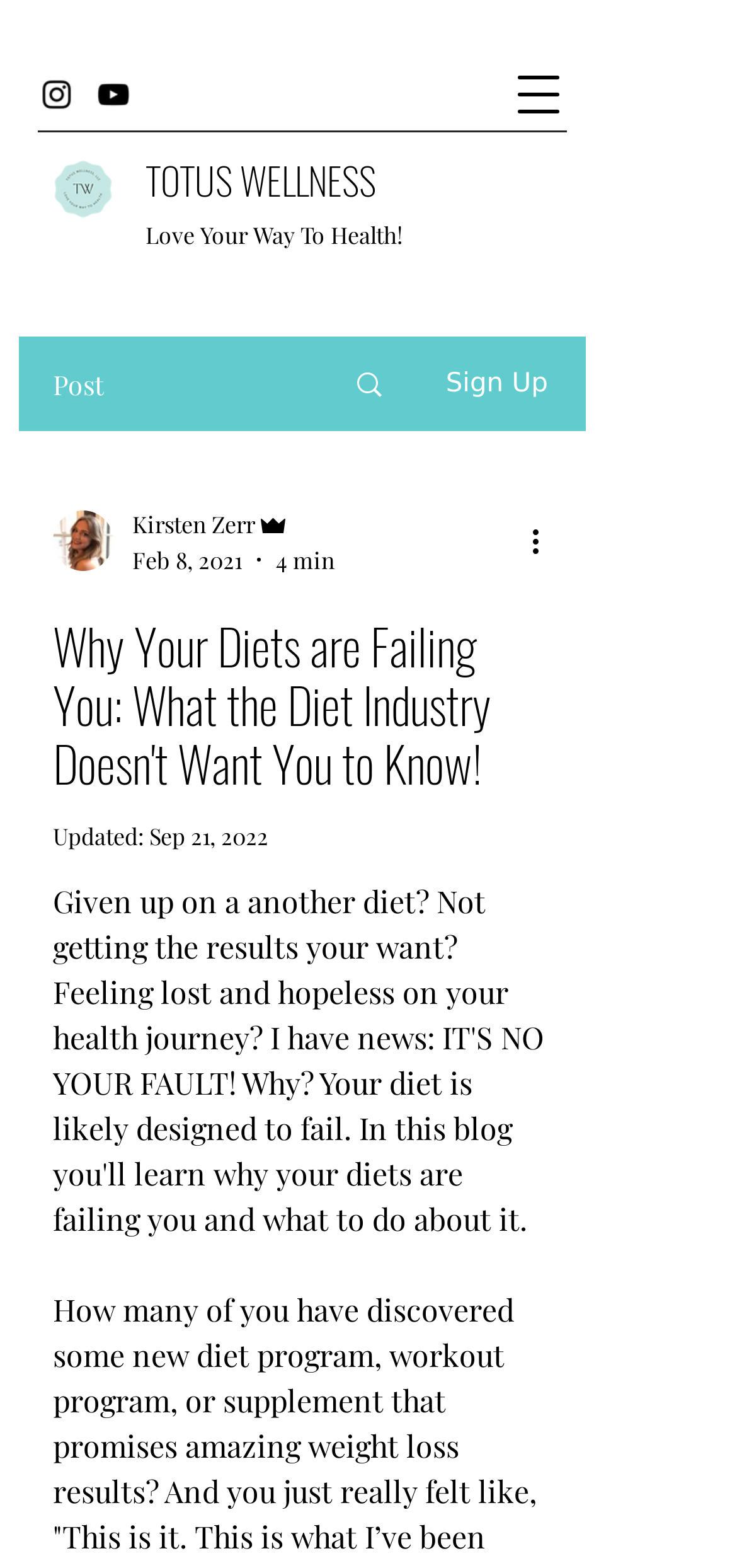When was the article last updated? From the image, respond with a single word or brief phrase.

Sep 21, 2022